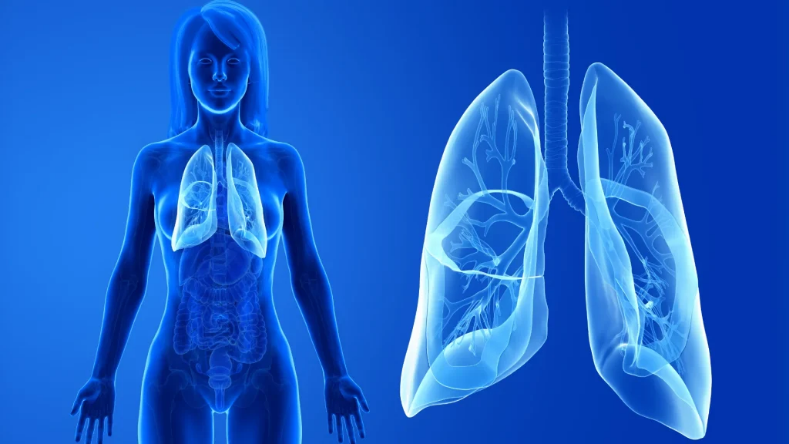Elaborate on the contents of the image in a comprehensive manner.

This image features a detailed anatomical illustration of the human body, specifically focusing on the respiratory system. On the left, a stylized figure of a woman is depicted, showcasing her lungs prominently, which are illustrated in a translucent light blue color to highlight the internal structures. The figure's body is subtly designed to provide a clear view of the ribcage and other internal organs. On the right side of the image, a more enlarged view of the lungs is presented, displaying intricate details of the lung structure, including the bronchi and alveoli. The background is a uniform deep blue, enhancing the visual contrast and making the anatomical features stand out. This illustration serves as a visual representation for educational purposes, particularly in contexts related to lung health and diseases such as mesothelioma.